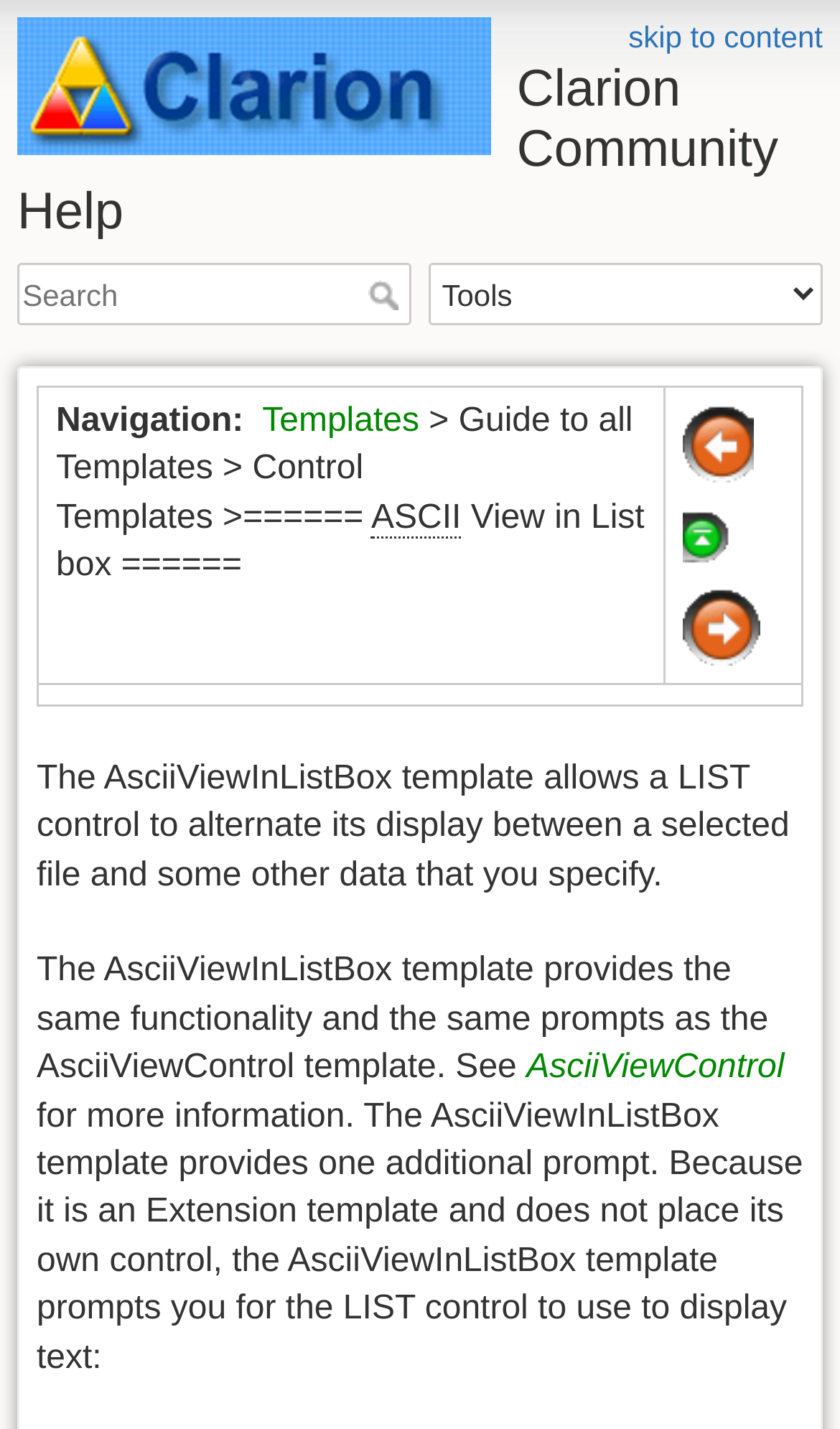What is the main title displayed on this webpage?

Clarion Community Help